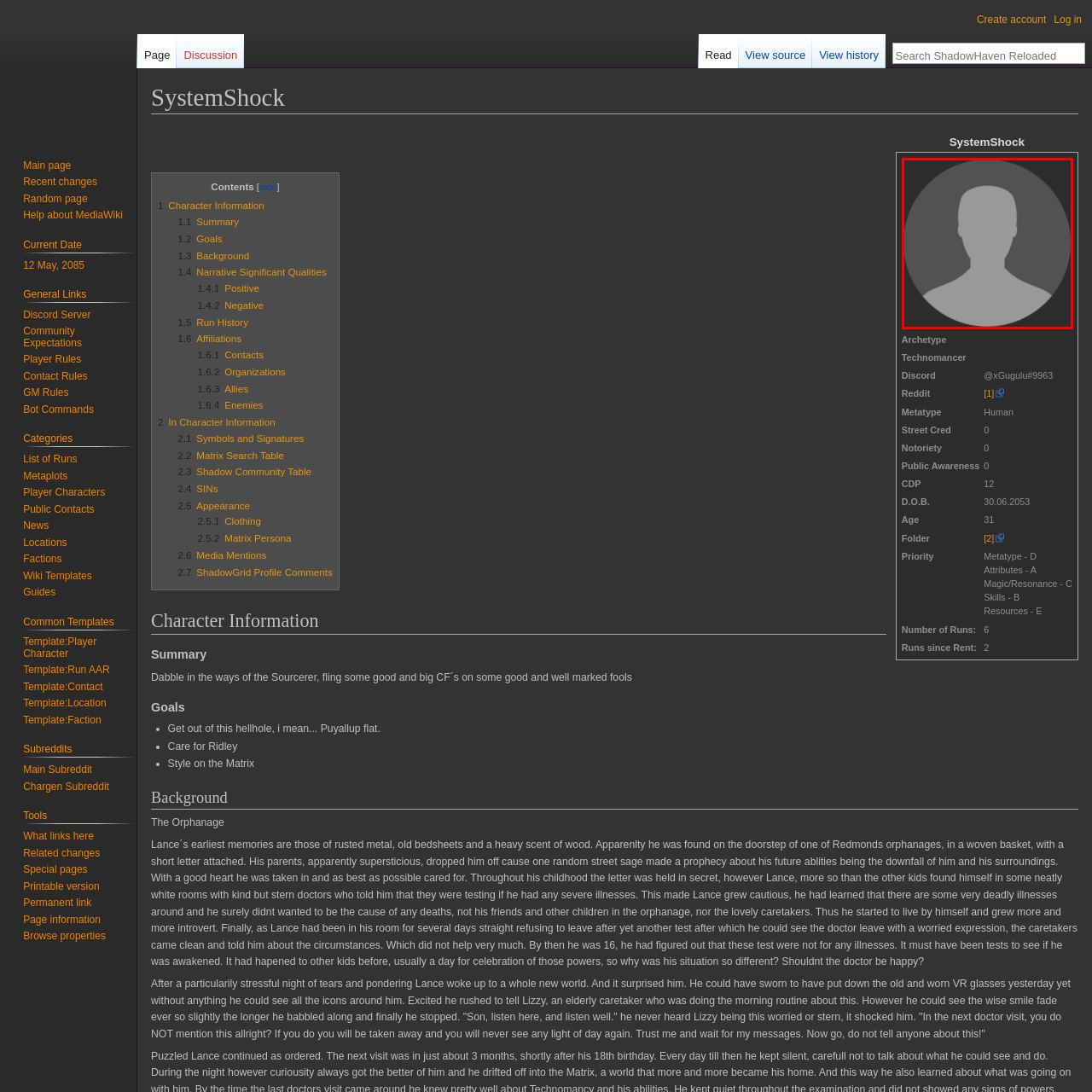Give a detailed account of the picture within the red bounded area.

This image features a placeholder silhouette of a person, typically used in contexts where a profile picture is unavailable. The design is minimalistic, showing a head and shoulders within a circular frame, set against a dark background. Such images are commonly employed in user profiles or forums to indicate anonymity or to temporarily represent a user in online environments, particularly within gaming or community platforms.